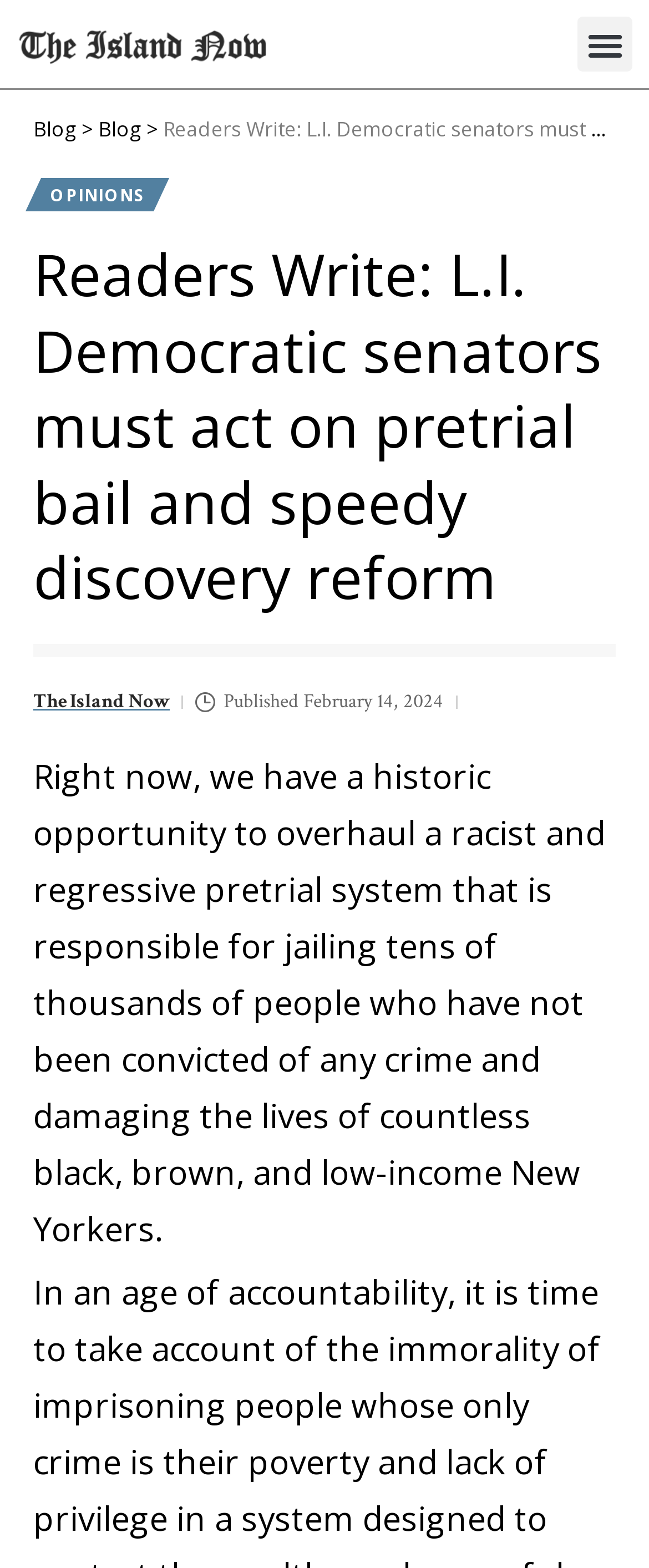Explain the webpage's design and content in an elaborate manner.

The webpage appears to be an opinion article or blog post titled "Readers Write: L.I. Democratic senators must act on pretrial bail and speedy discovery reform" on a website called "The Island Now Blog". 

At the top left of the page, there is a link to the blog's homepage. Next to it, there is a menu toggle button. 

Below the menu toggle button, there is a header section that spans almost the entire width of the page. Within this section, there are links to the blog and opinions sections, as well as the title of the article. 

The title of the article is followed by a link to "The Island Now" and a timestamp indicating that the article was published on February 14, 2024. 

The main content of the article is a paragraph of text that occupies most of the page. The text discusses the need to reform the pretrial system, which is described as racist and regressive, and responsible for jailing tens of thousands of people who have not been convicted of a crime.